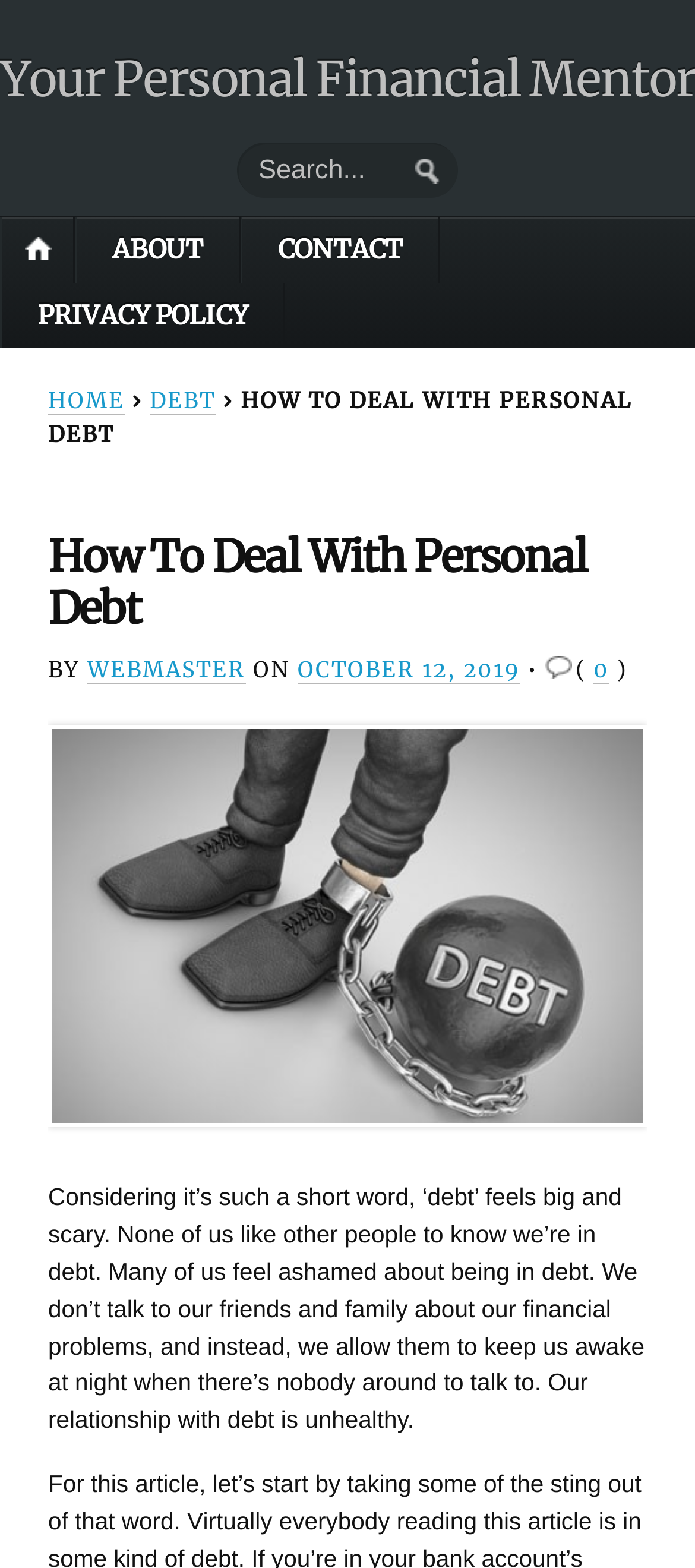Can you pinpoint the bounding box coordinates for the clickable element required for this instruction: "go to home page"? The coordinates should be four float numbers between 0 and 1, i.e., [left, top, right, bottom].

[0.003, 0.139, 0.105, 0.181]